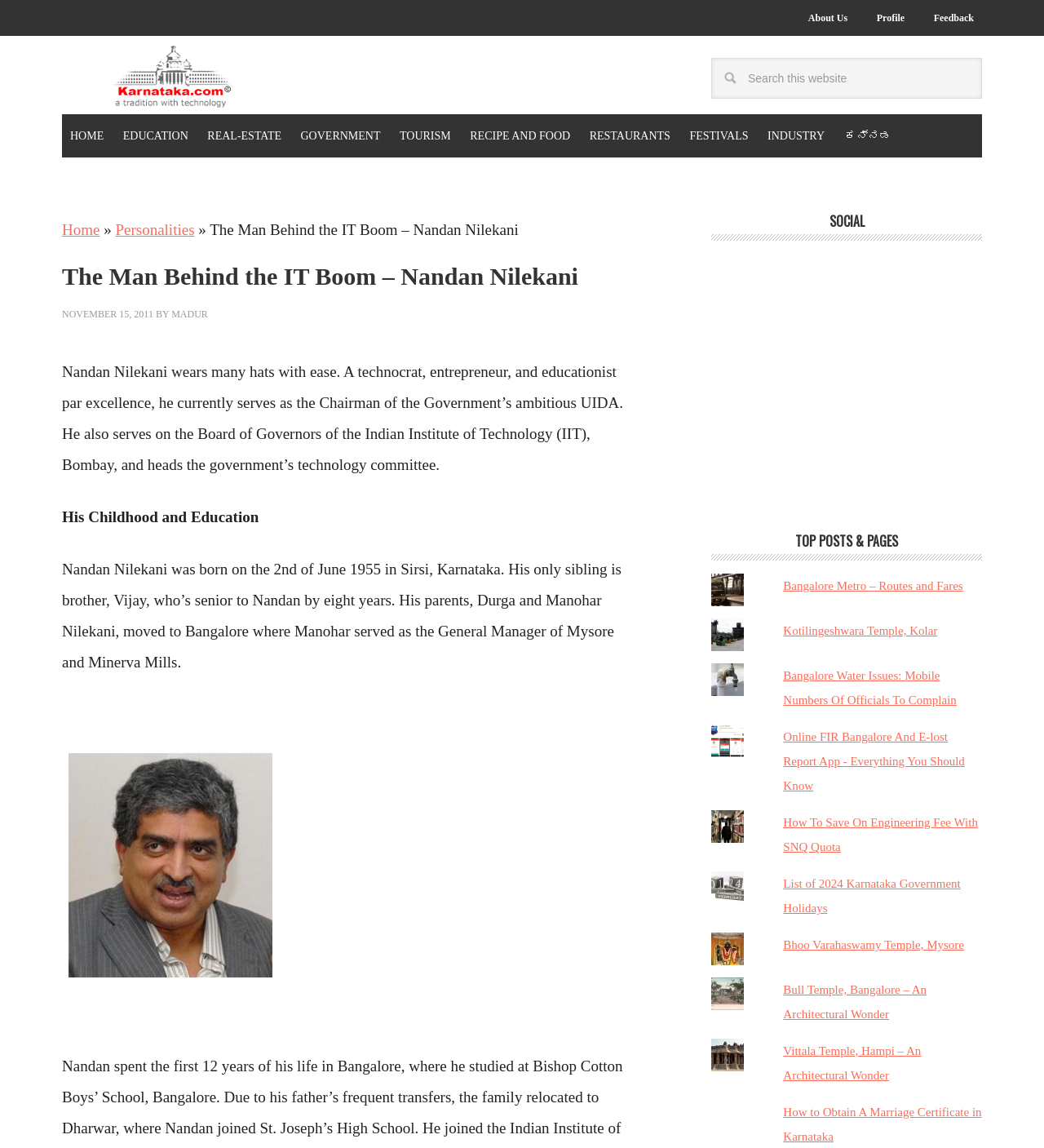From the element description: "Recipe And Food", extract the bounding box coordinates of the UI element. The coordinates should be expressed as four float numbers between 0 and 1, in the order [left, top, right, bottom].

[0.442, 0.1, 0.554, 0.137]